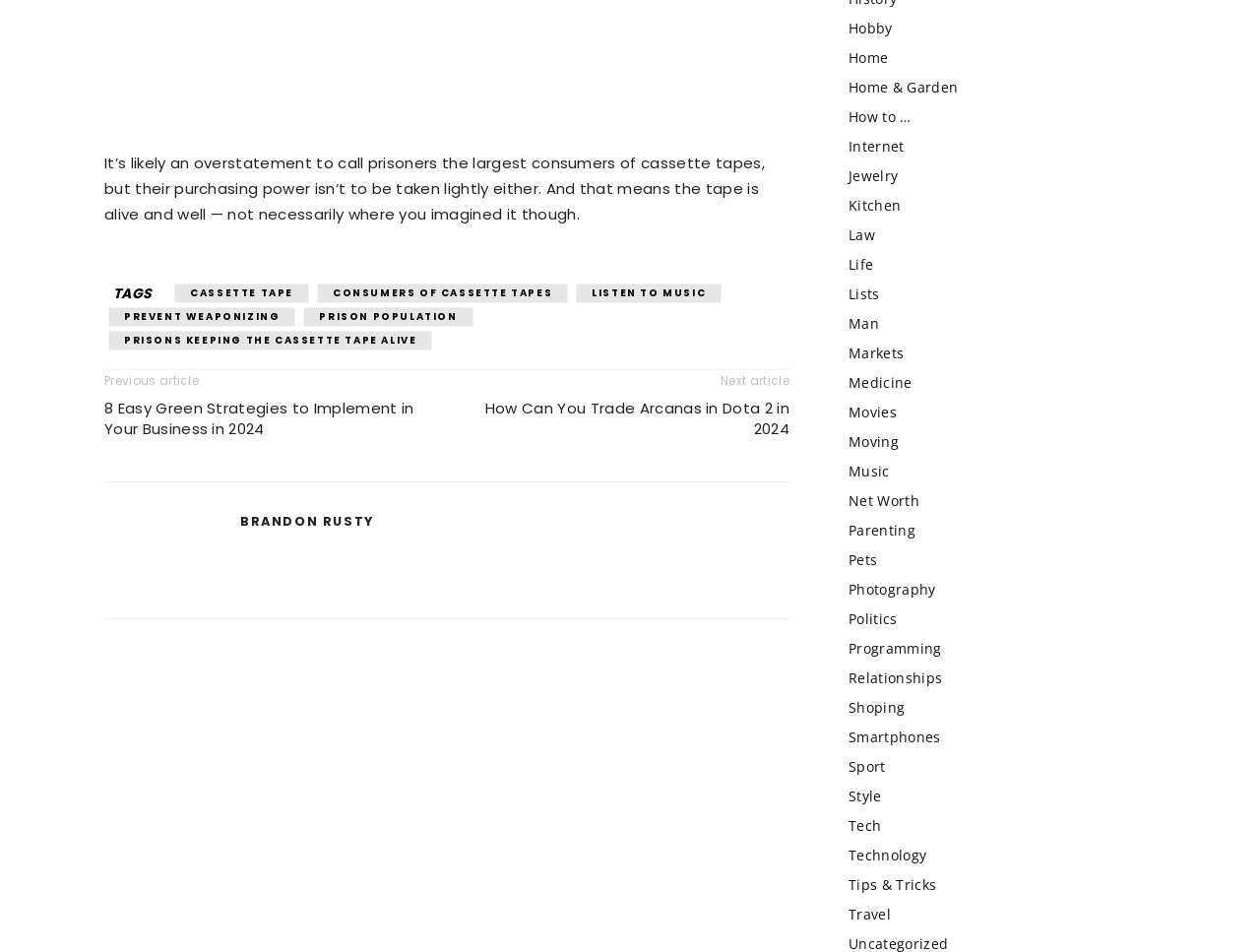Find the bounding box coordinates of the clickable element required to execute the following instruction: "Click on the 'CASSETTE TAPE' tag". Provide the coordinates as four float numbers between 0 and 1, i.e., [left, top, right, bottom].

[0.139, 0.297, 0.245, 0.317]